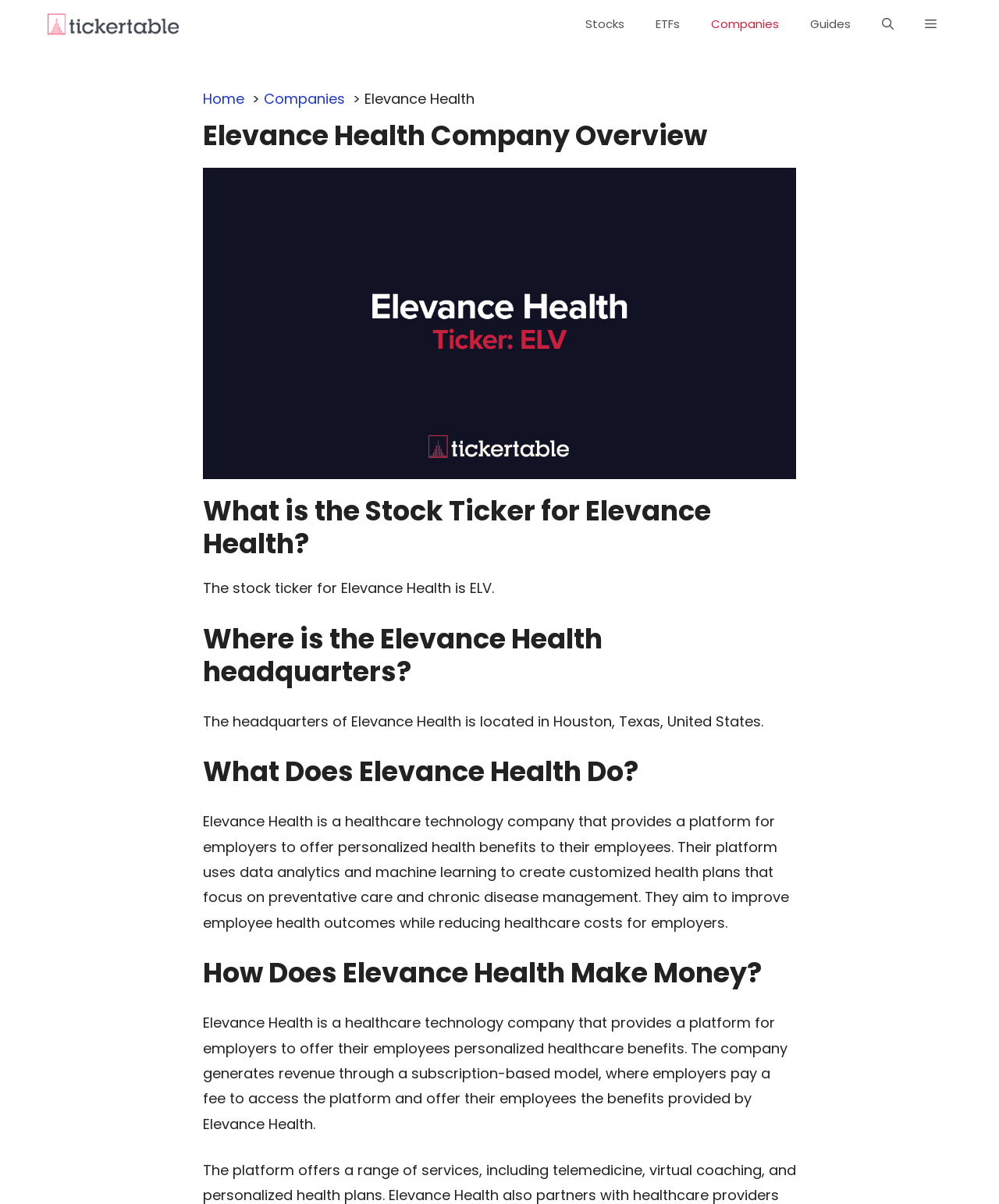Identify the bounding box coordinates for the UI element described as: "alt="Ticker Table"".

[0.047, 0.011, 0.18, 0.027]